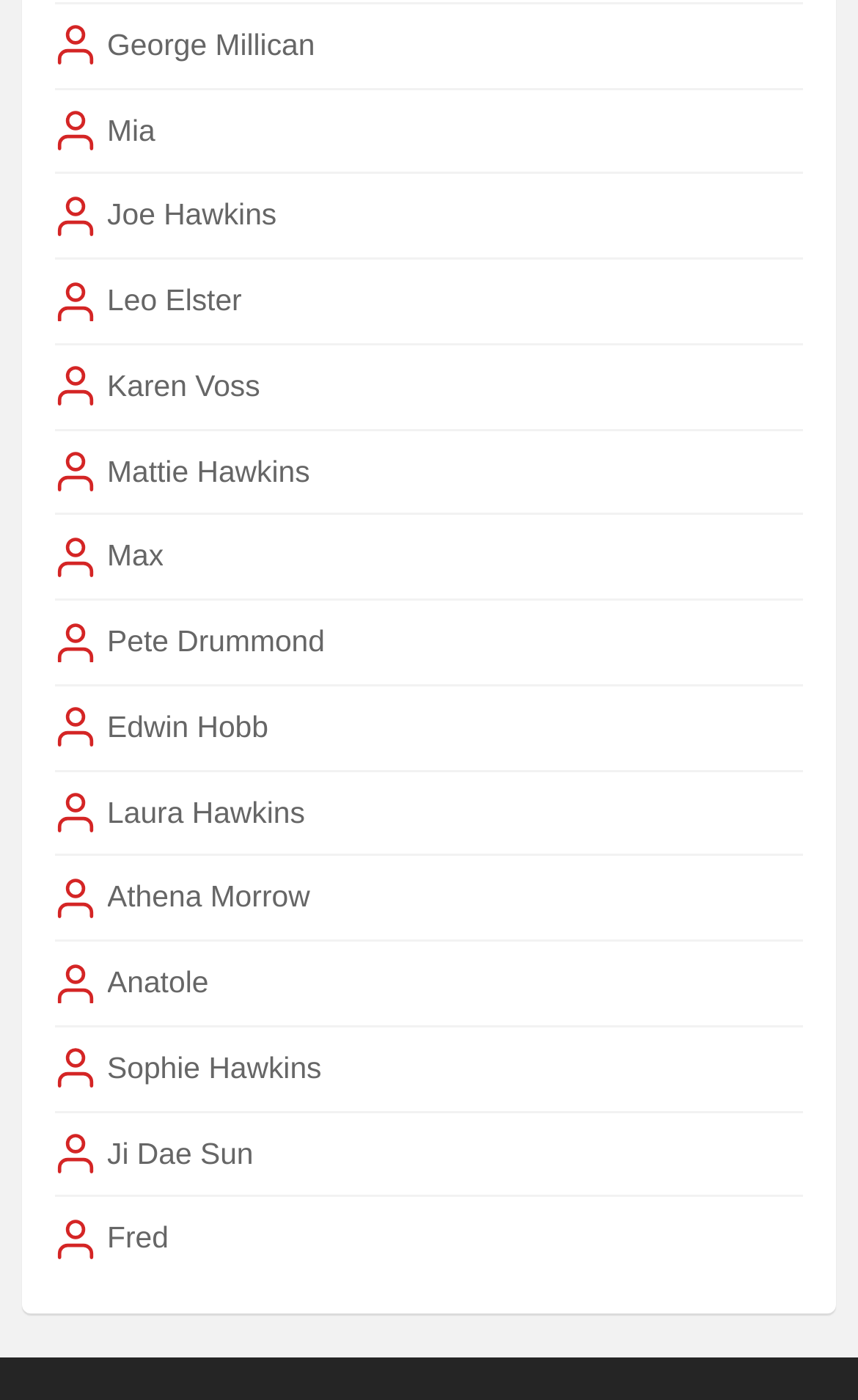Locate the bounding box of the user interface element based on this description: "ASLAN NEFERLER TİM".

None